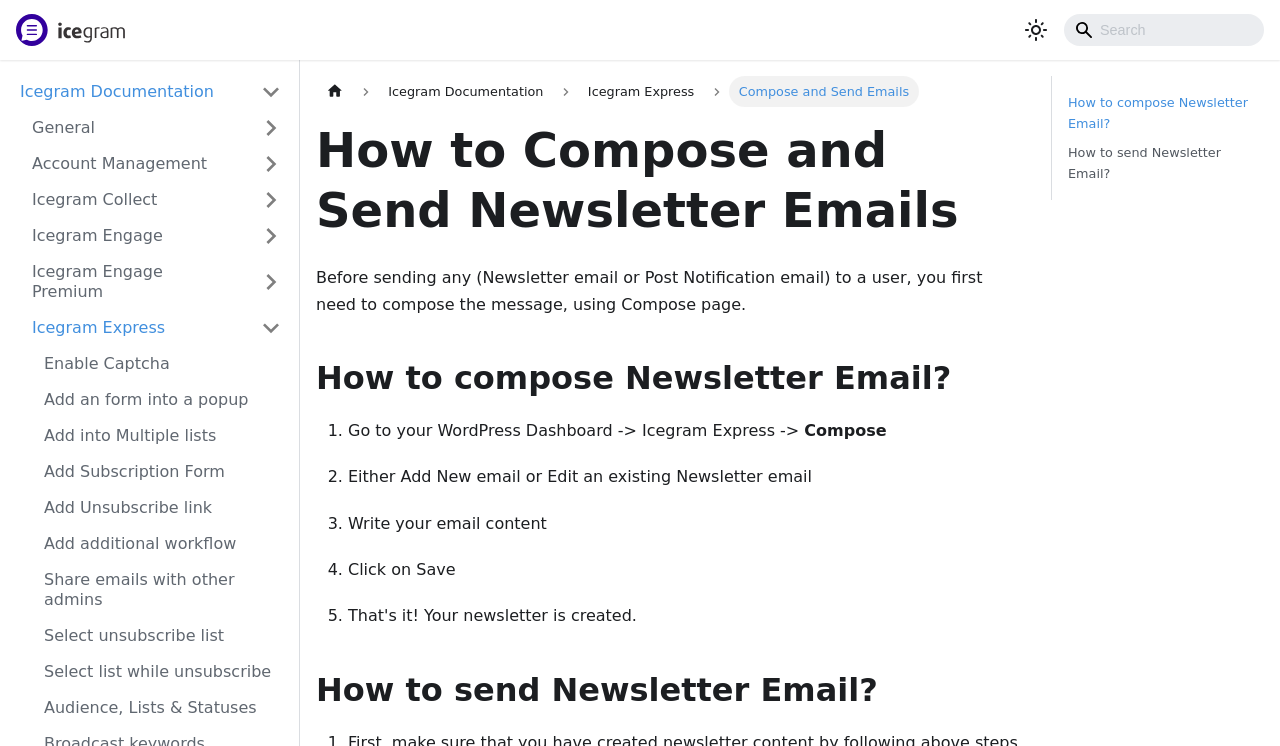How many steps are there to compose a newsletter email?
Please utilize the information in the image to give a detailed response to the question.

There are 5 steps to compose a newsletter email, as indicated by the list markers '1.' to '5.' and the corresponding instructions on the page.